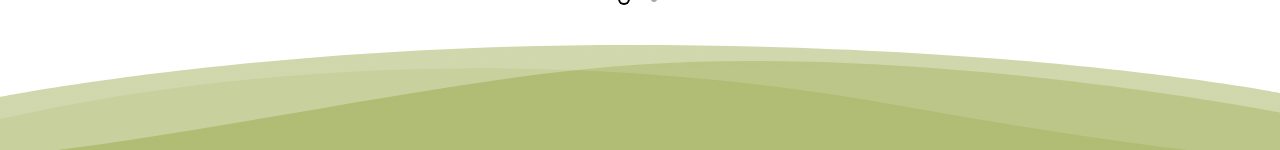Give a thorough explanation of the image.

The image features an abstract design with soft, flowing curves in varying shades of green. This serene backdrop complements the surrounding content about spinal decompression services aimed at enhancing overall well-being. The gentle hues evoke a sense of calmness and relief, reflecting the clinic's commitment to providing a soothing environment for clients seeking treatment in Little Rock. The design underscores the clinic's focus on comprehensive and comforting care, inviting potential clients to consider their options for a healthier, pain-free lifestyle.